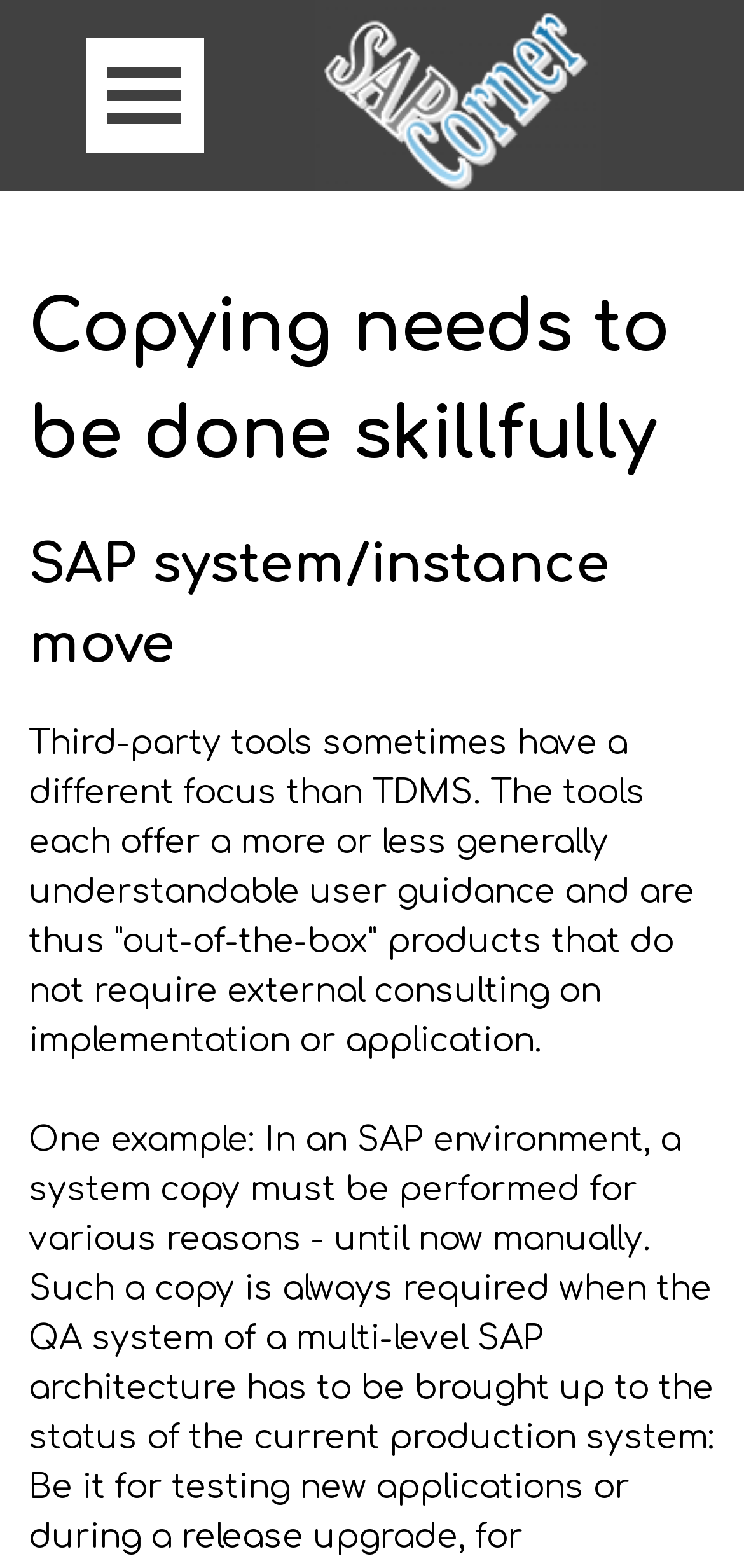What is the purpose of the webpage?
Please answer using one word or phrase, based on the screenshot.

Guidance on SAP system copy